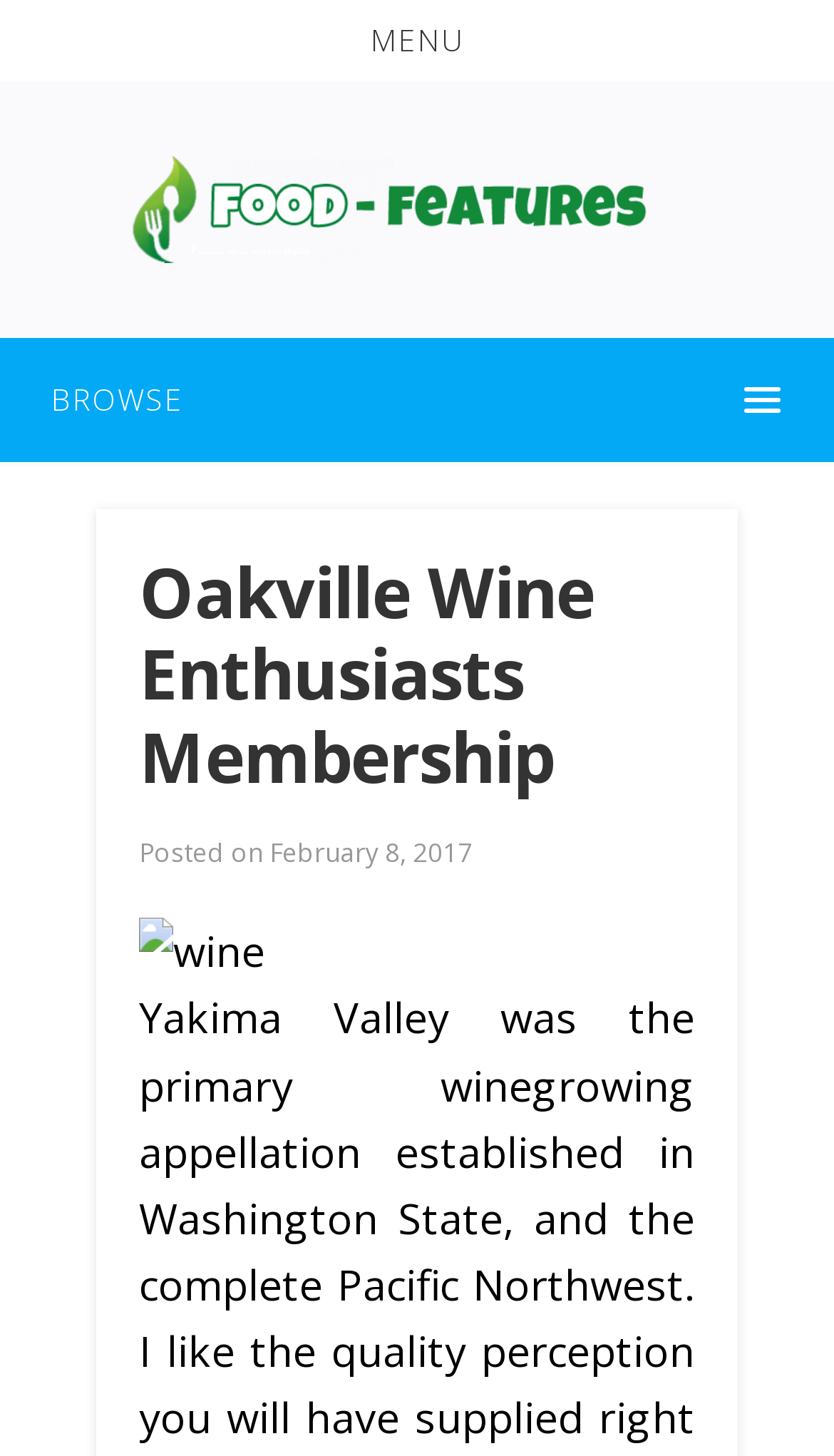Identify the bounding box for the UI element described as: "Menu". Ensure the coordinates are four float numbers between 0 and 1, formatted as [left, top, right, bottom].

[0.0, 0.007, 1.0, 0.048]